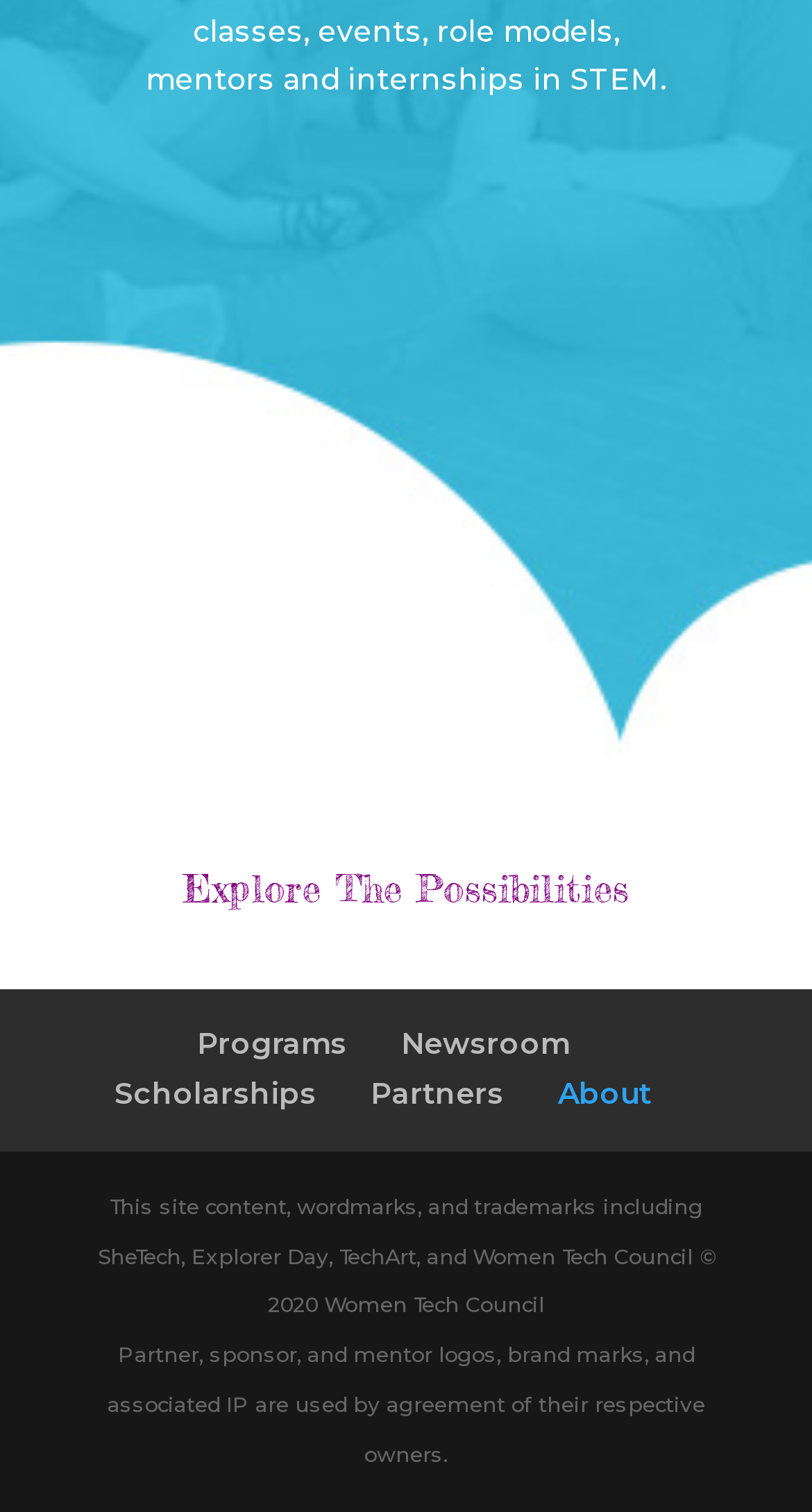What is the vertical position of the 'About' link?
Provide a concise answer using a single word or phrase based on the image.

Below the 'Partners' link